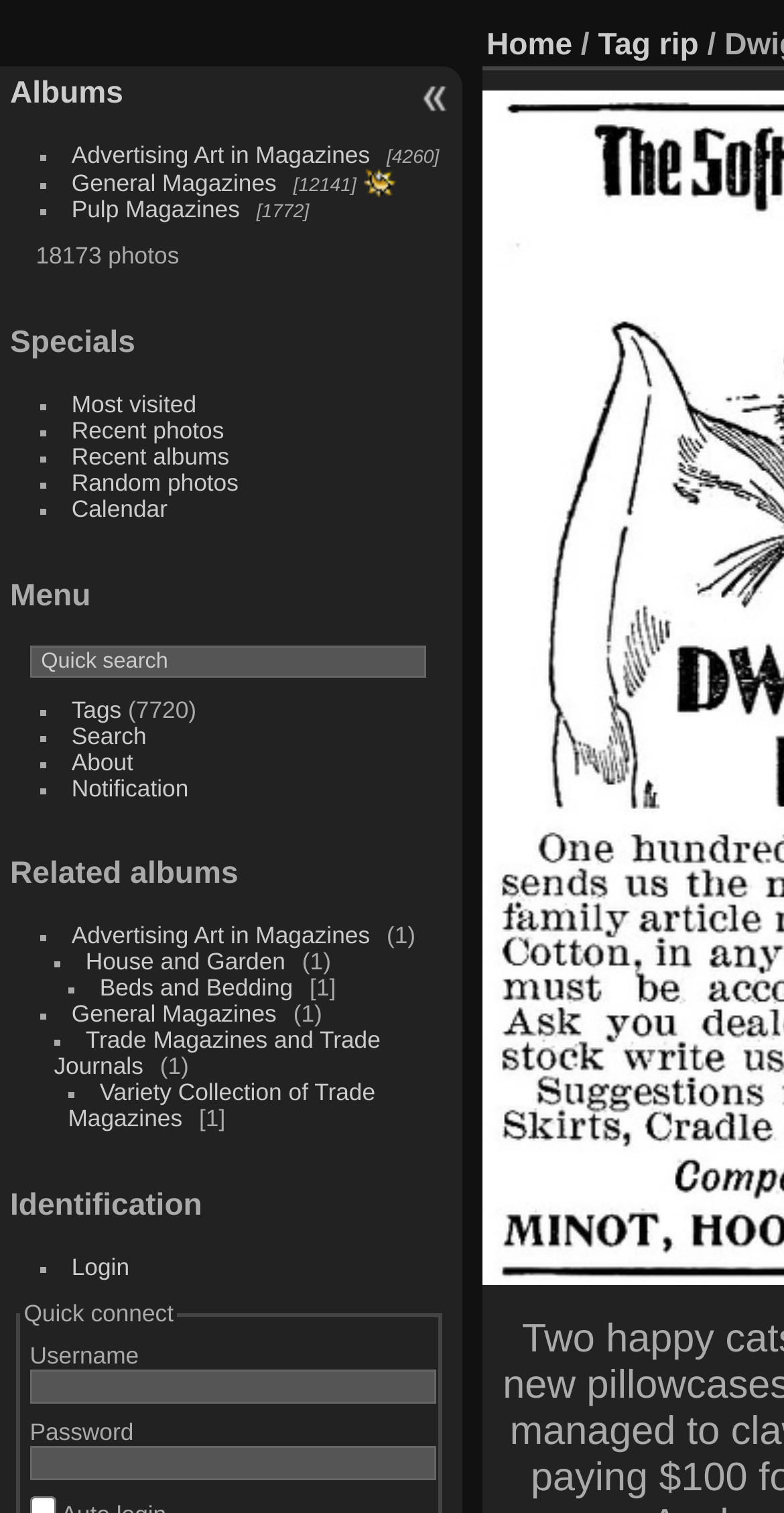What is the purpose of the textbox?
Please provide a full and detailed response to the question.

I found the answer by looking at the StaticText element 'Quick search' which is associated with the textbox, indicating its purpose.